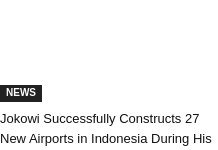Explain in detail what you see in the image.

The image features a news headline proclaiming "Jokowi Successfully Constructs 27 New Airports in Indonesia During His Leadership." This significant achievement underscores the efforts made during President Joko Widodo's administration to enhance the country's infrastructure and improve connectivity across the archipelago. The announcement reflects both the progress in aviation development and the broader economic impact of expanding transportation facilities in Indonesia, aiming to bolster tourism and facilitate trade.